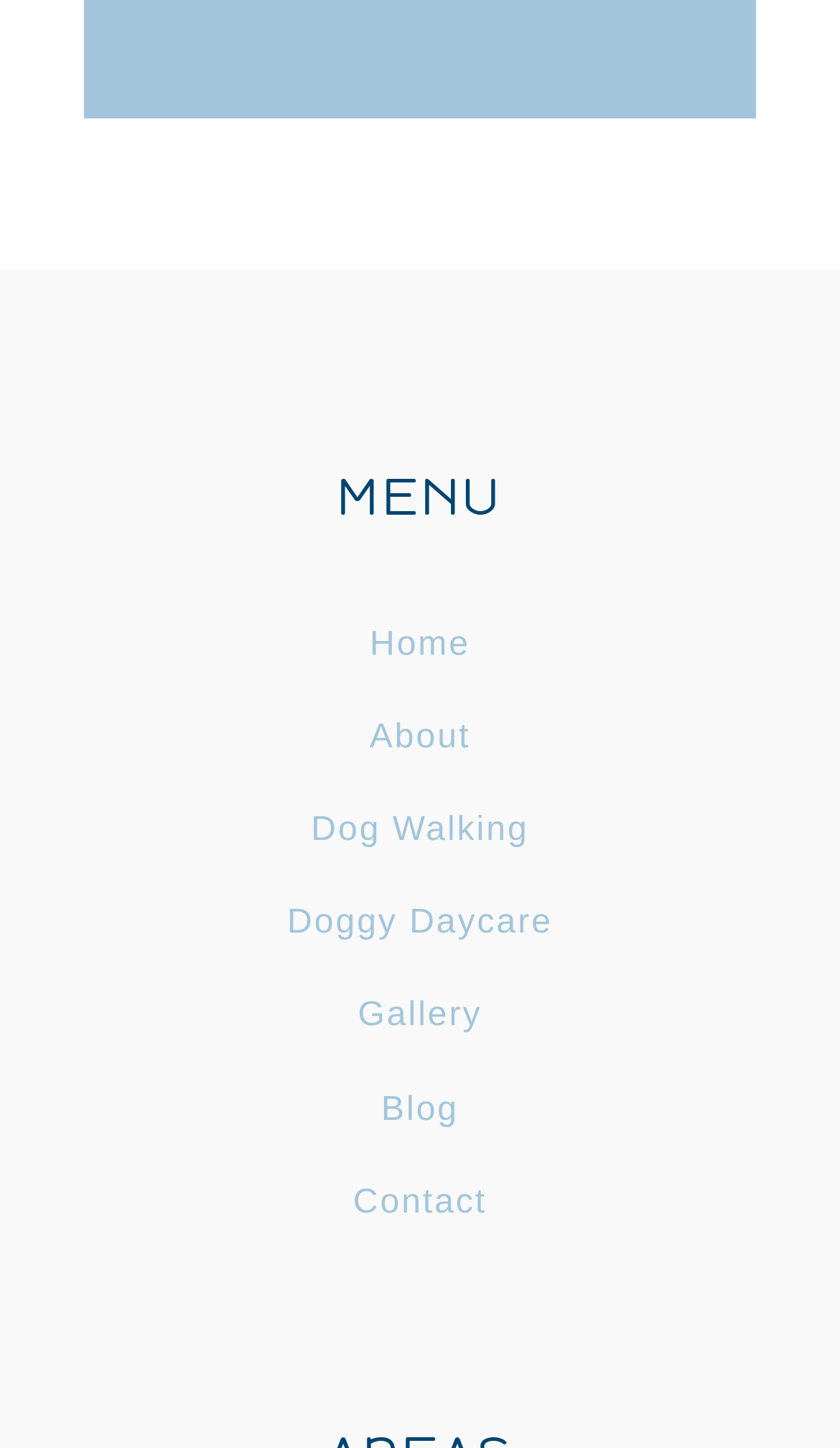What is the second link related to dogs?
Using the image as a reference, give a one-word or short phrase answer.

Doggy Daycare